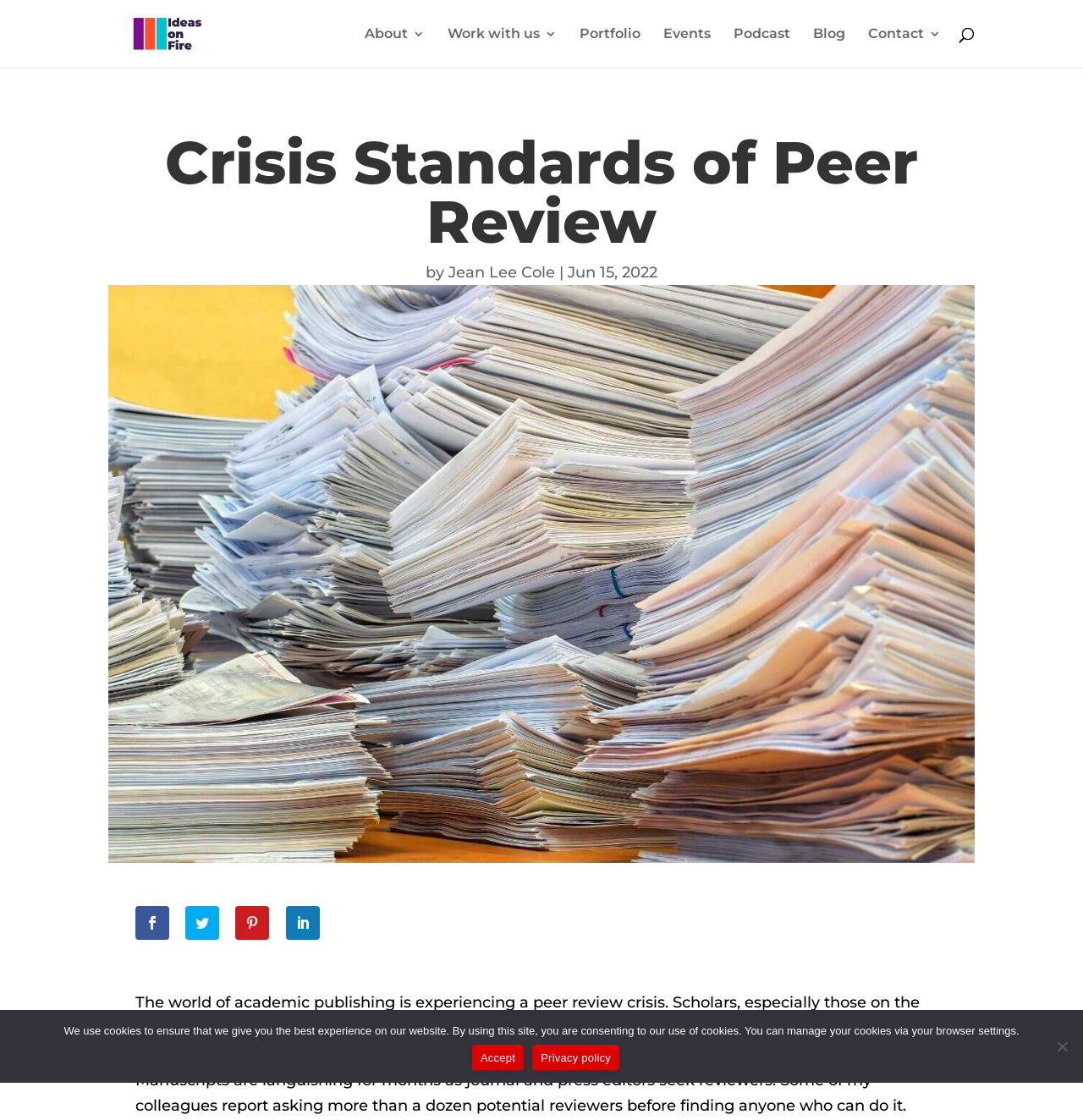Can you find and provide the main heading text of this webpage?

Crisis Standards of Peer Review